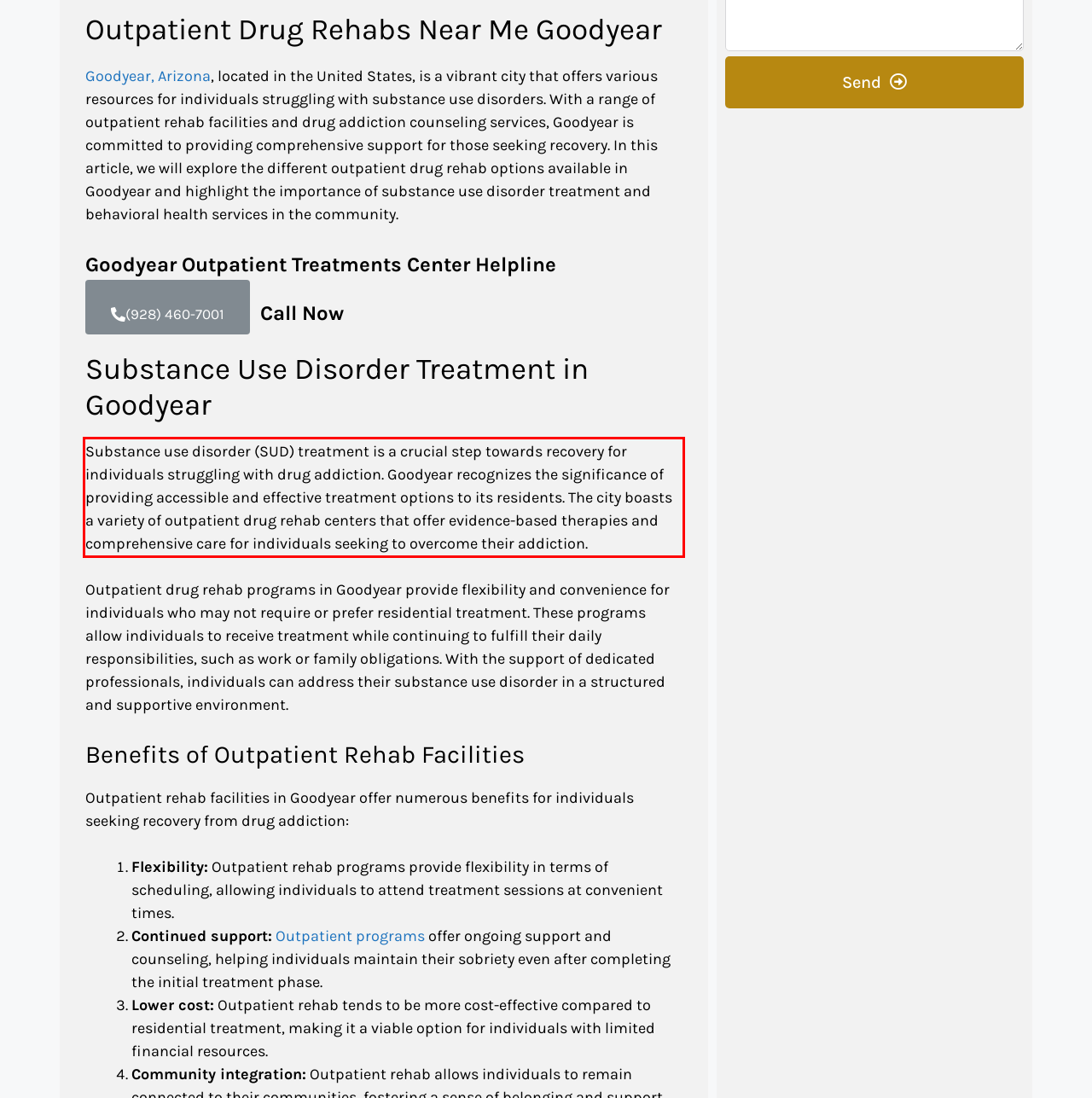Please recognize and transcribe the text located inside the red bounding box in the webpage image.

Substance use disorder (SUD) treatment is a crucial step towards recovery for individuals struggling with drug addiction. Goodyear recognizes the significance of providing accessible and effective treatment options to its residents. The city boasts a variety of outpatient drug rehab centers that offer evidence-based therapies and comprehensive care for individuals seeking to overcome their addiction.